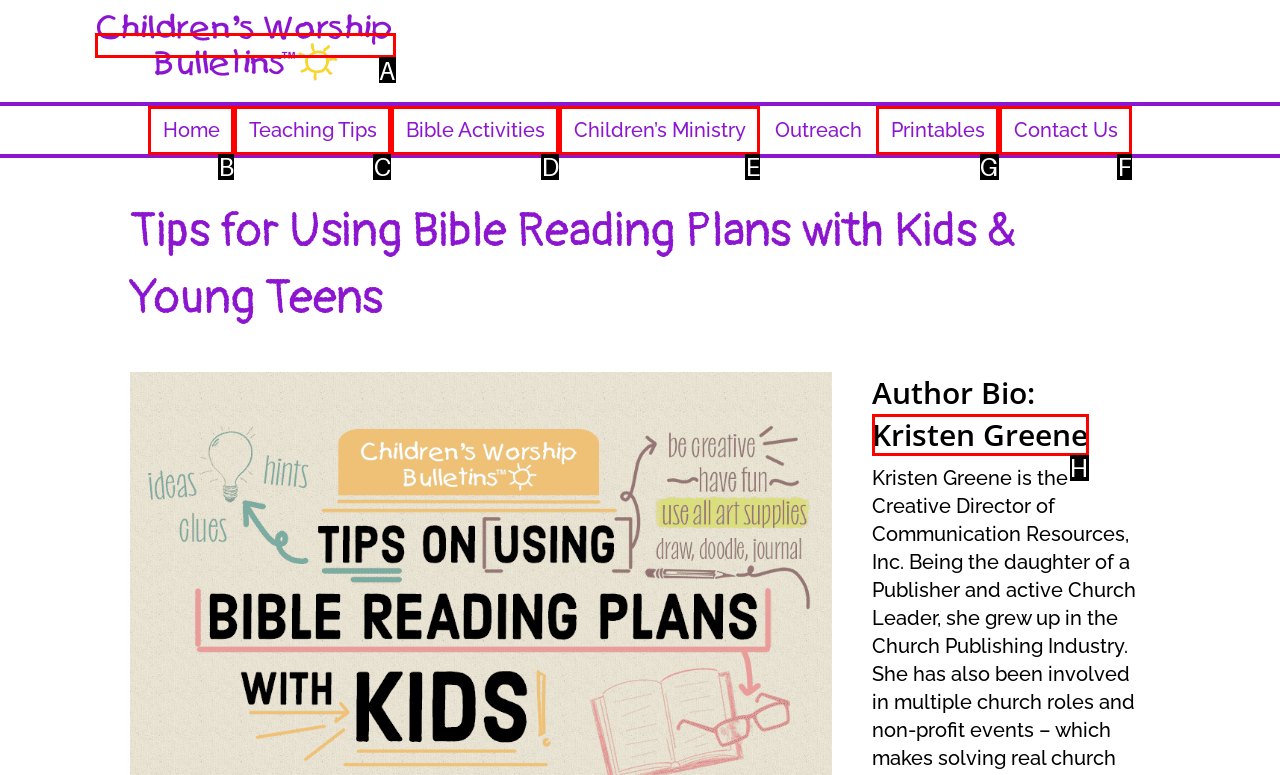Given the task: Explore the Printables section, tell me which HTML element to click on.
Answer with the letter of the correct option from the given choices.

G